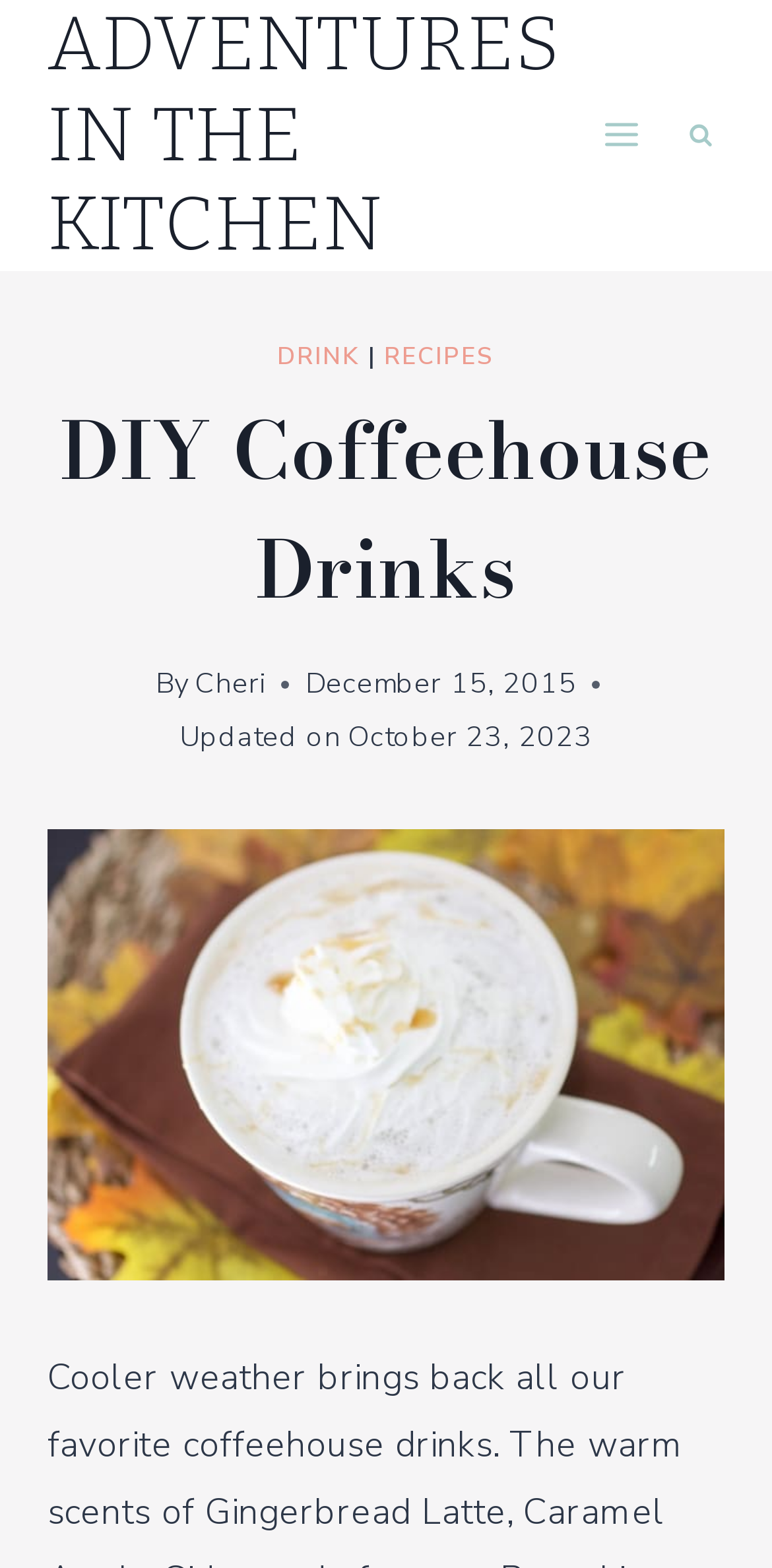When was the article last updated?
Look at the image and construct a detailed response to the question.

The last updated date of the article can be found by looking at the text that says 'Updated on' followed by the date, which is 'October 23, 2023'.